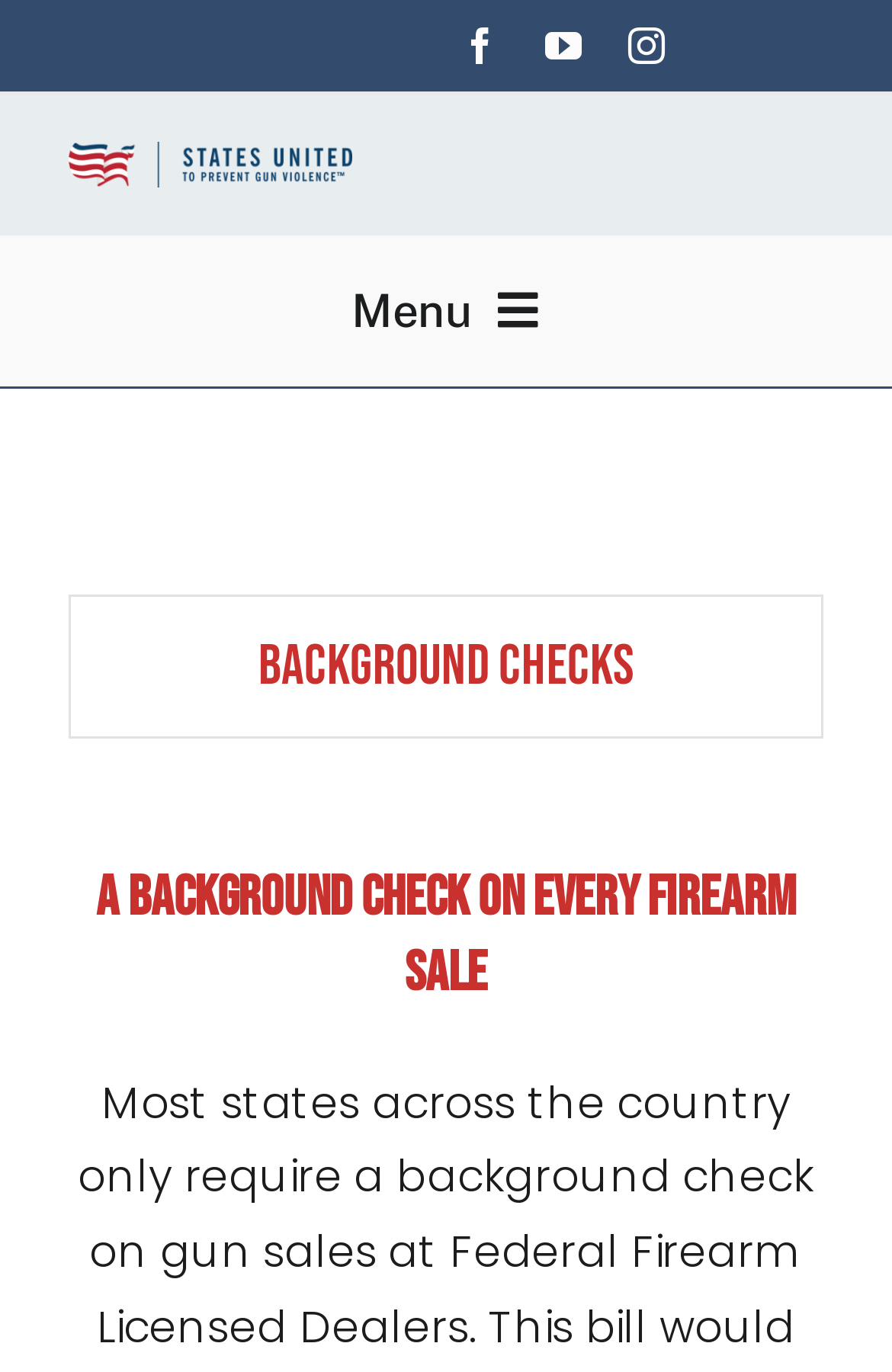Show the bounding box coordinates of the region that should be clicked to follow the instruction: "Open the menu."

[0.051, 0.196, 0.949, 0.256]